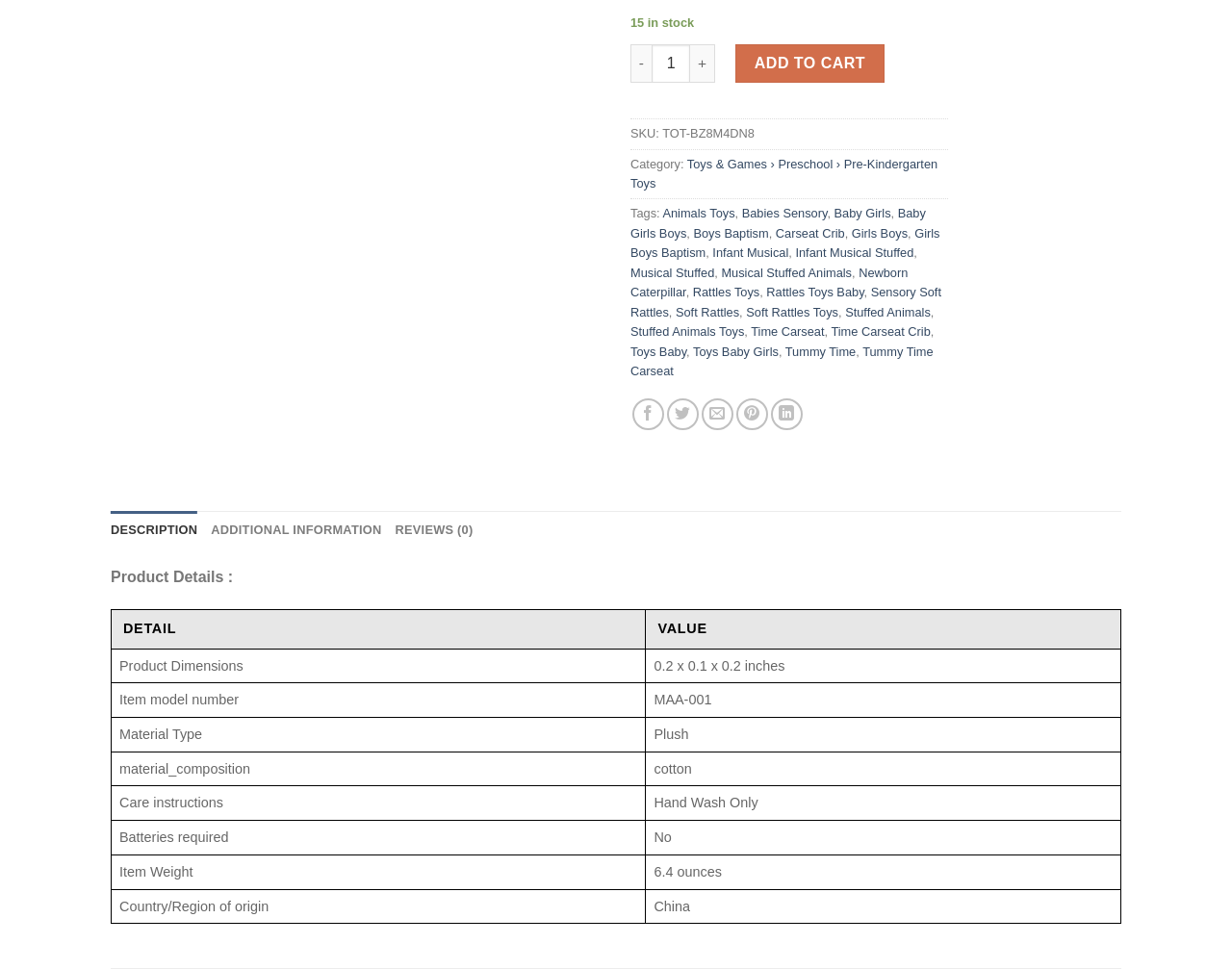Could you highlight the region that needs to be clicked to execute the instruction: "Share on Facebook"?

[0.513, 0.412, 0.539, 0.444]